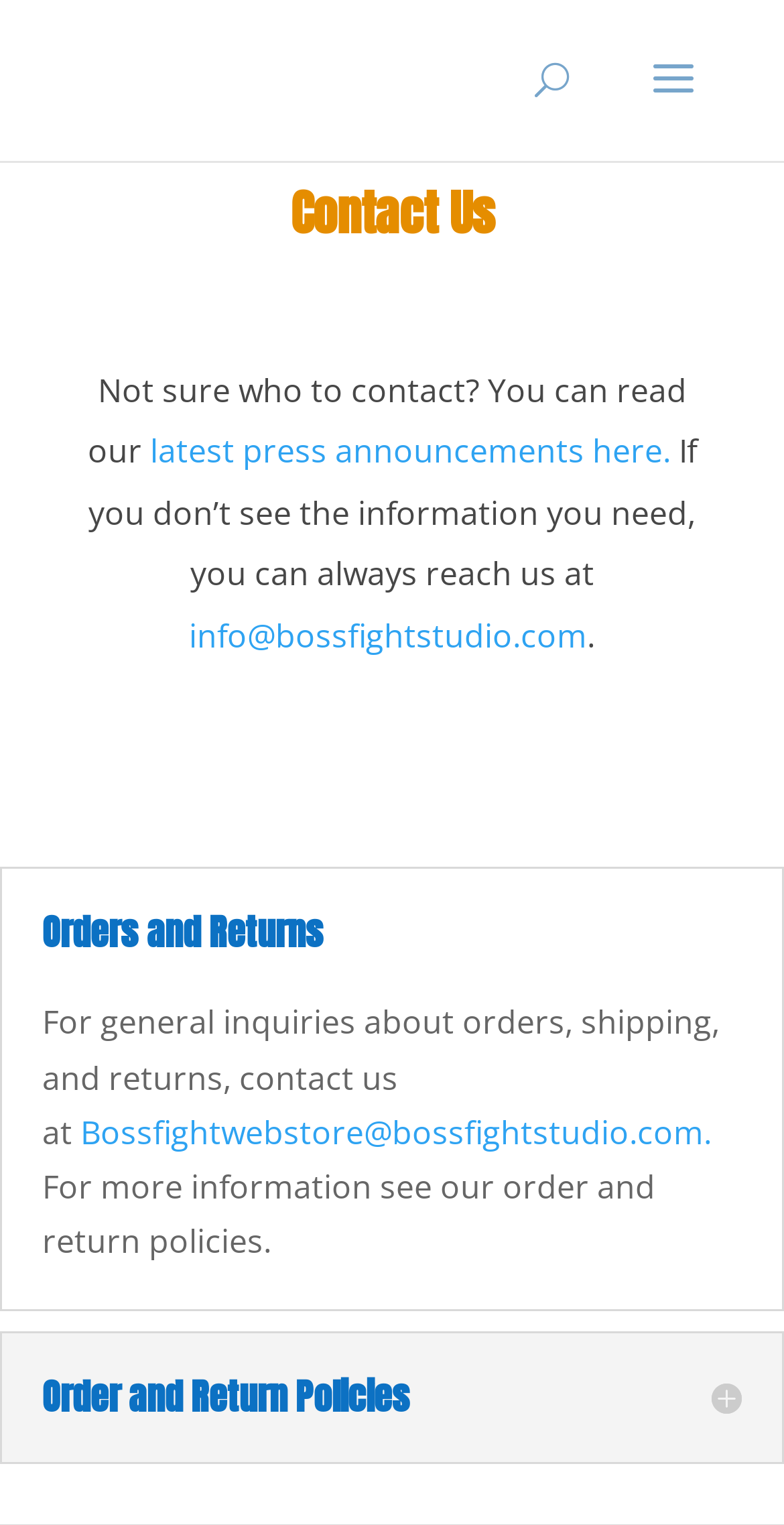What is the email address for general inquiries about orders?
Refer to the screenshot and answer in one word or phrase.

Bossfightwebstore@bossfightstudio.com